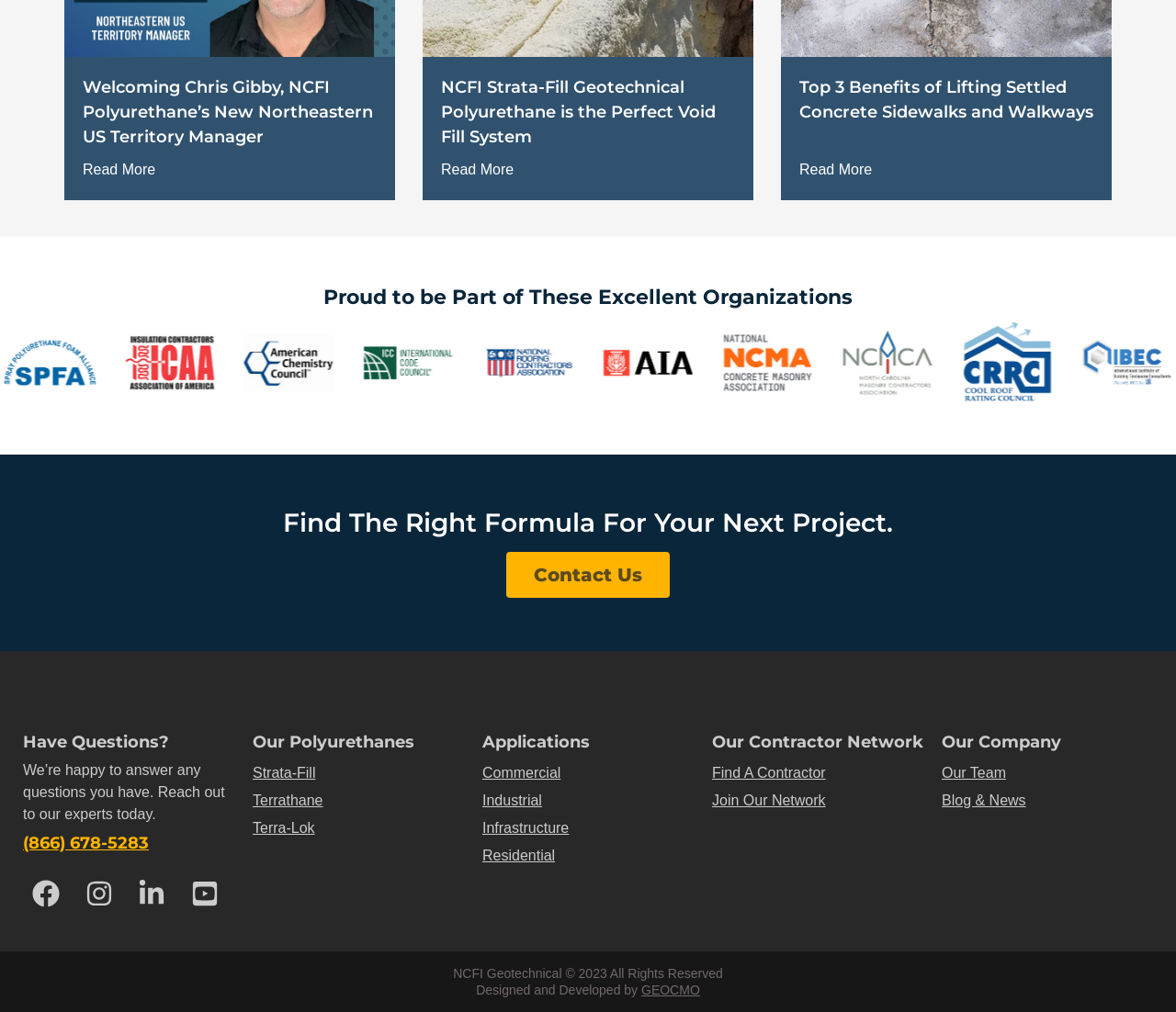What is the name of the new Northeastern US Territory Manager?
Using the information from the image, answer the question thoroughly.

The answer can be found in the first link on the webpage, which says 'Welcoming Chris Gibby, NCFI Polyurethane’s New Northeastern US Territory Manager'.